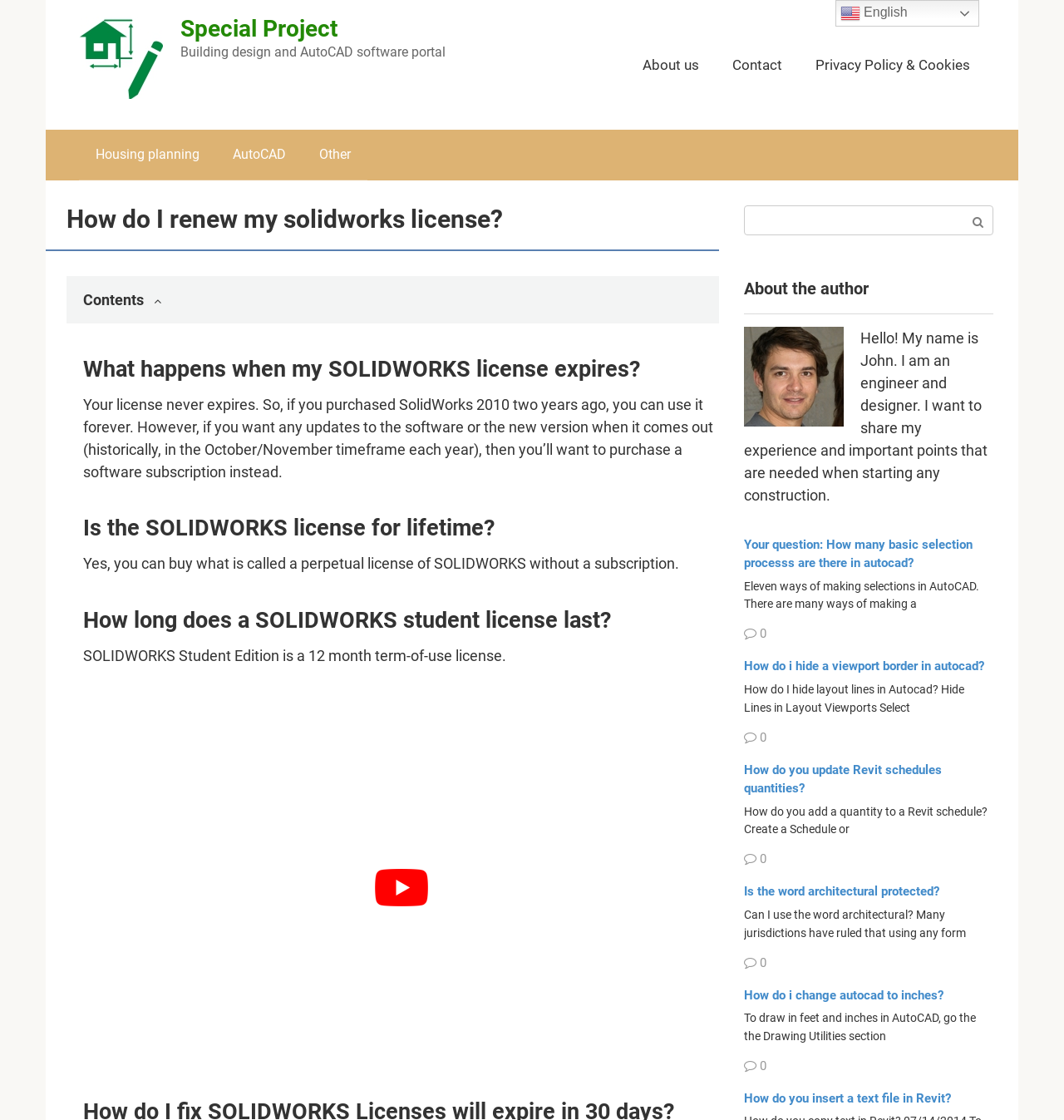Show me the bounding box coordinates of the clickable region to achieve the task as per the instruction: "Click on the 'Special Project' link".

[0.074, 0.076, 0.153, 0.091]